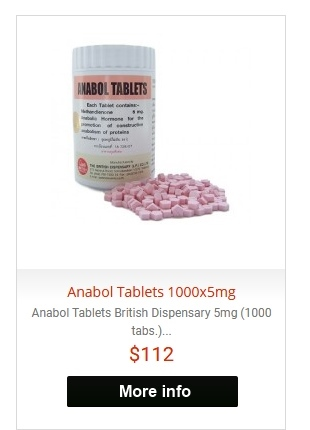What is the dosage of each tablet?
Answer the question with just one word or phrase using the image.

5 mg